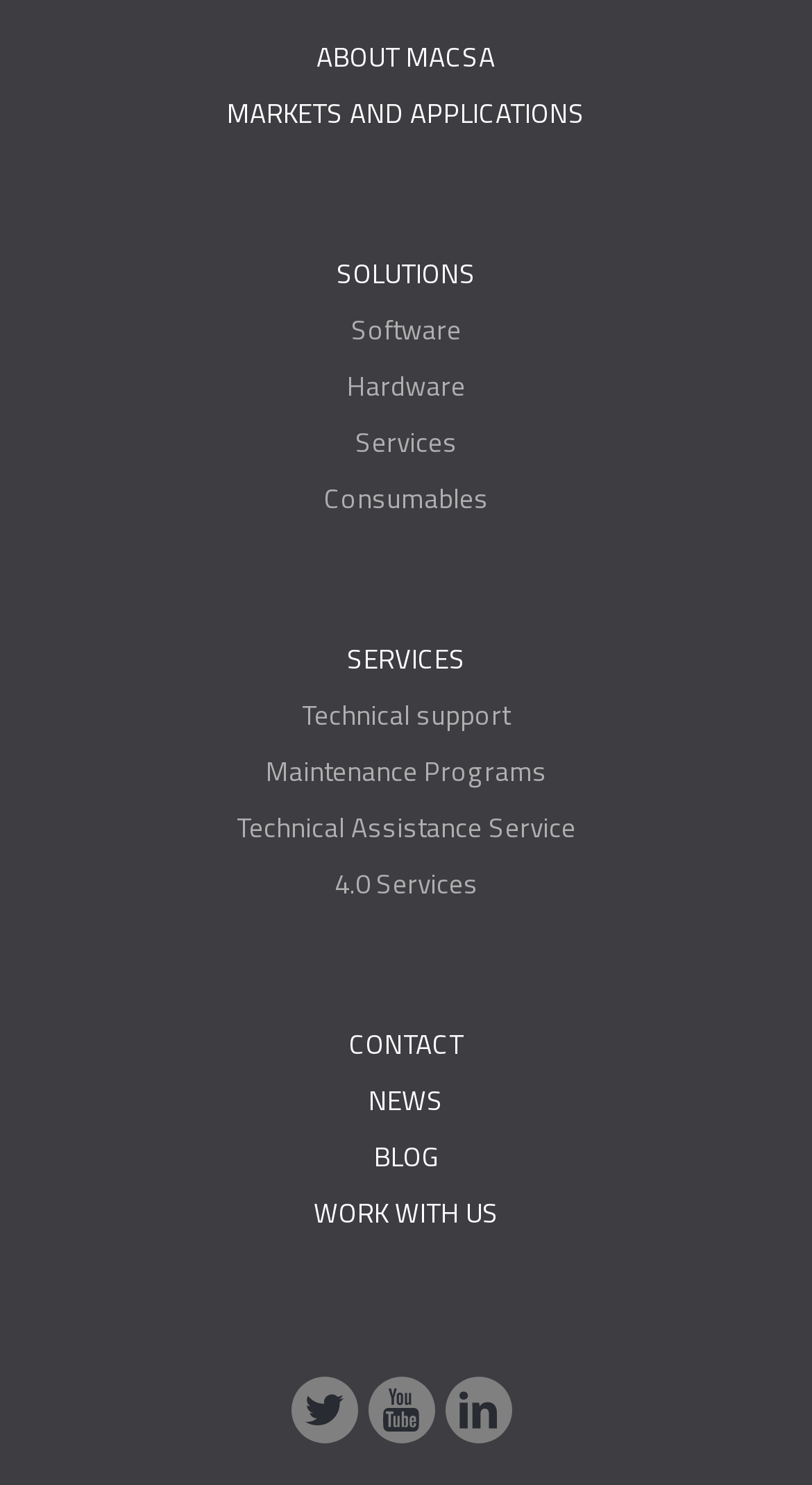Please find the bounding box coordinates of the section that needs to be clicked to achieve this instruction: "go to about page".

[0.085, 0.027, 0.915, 0.05]